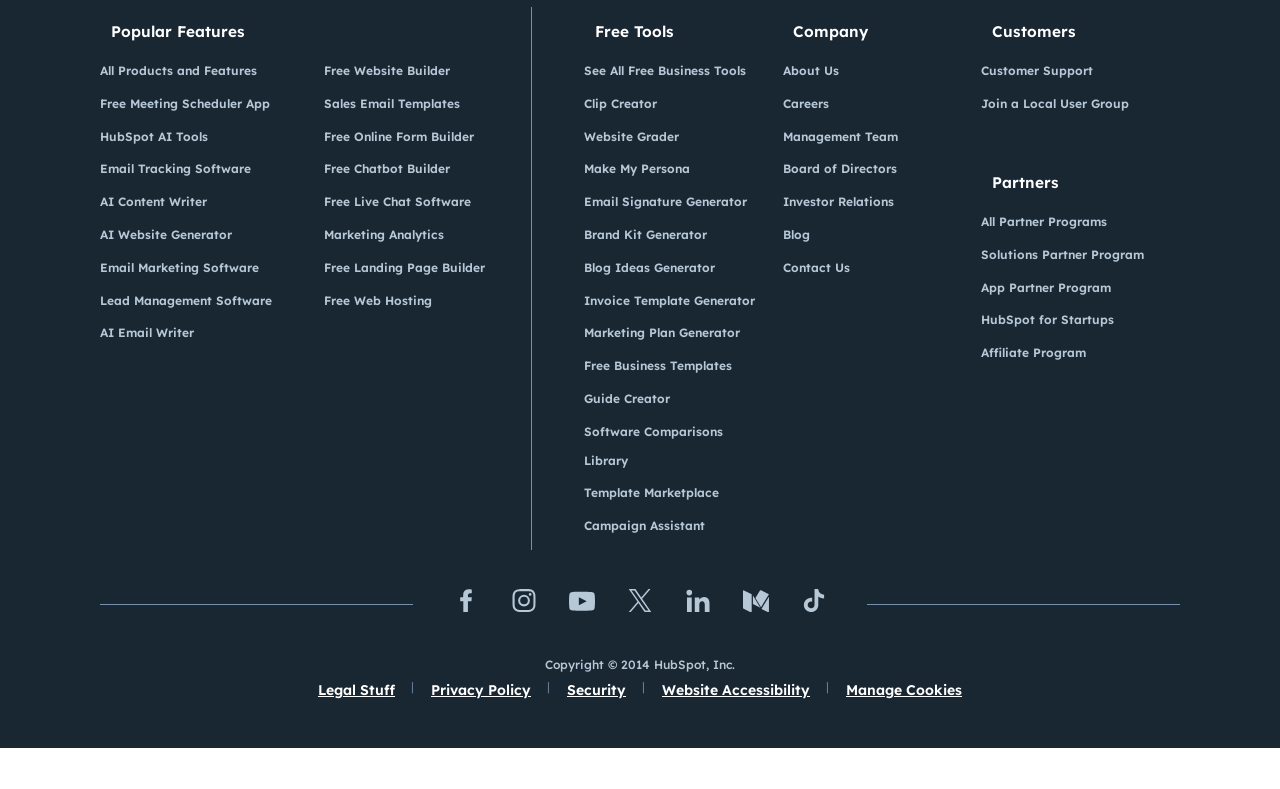How many social media platforms are linked on this webpage?
Answer the question with as much detail as possible.

I counted the number of social media links at the bottom of the webpage, which include Facebook, Instagram, Youtube, Twitter, Linkedin, Medium, and Tiktok.